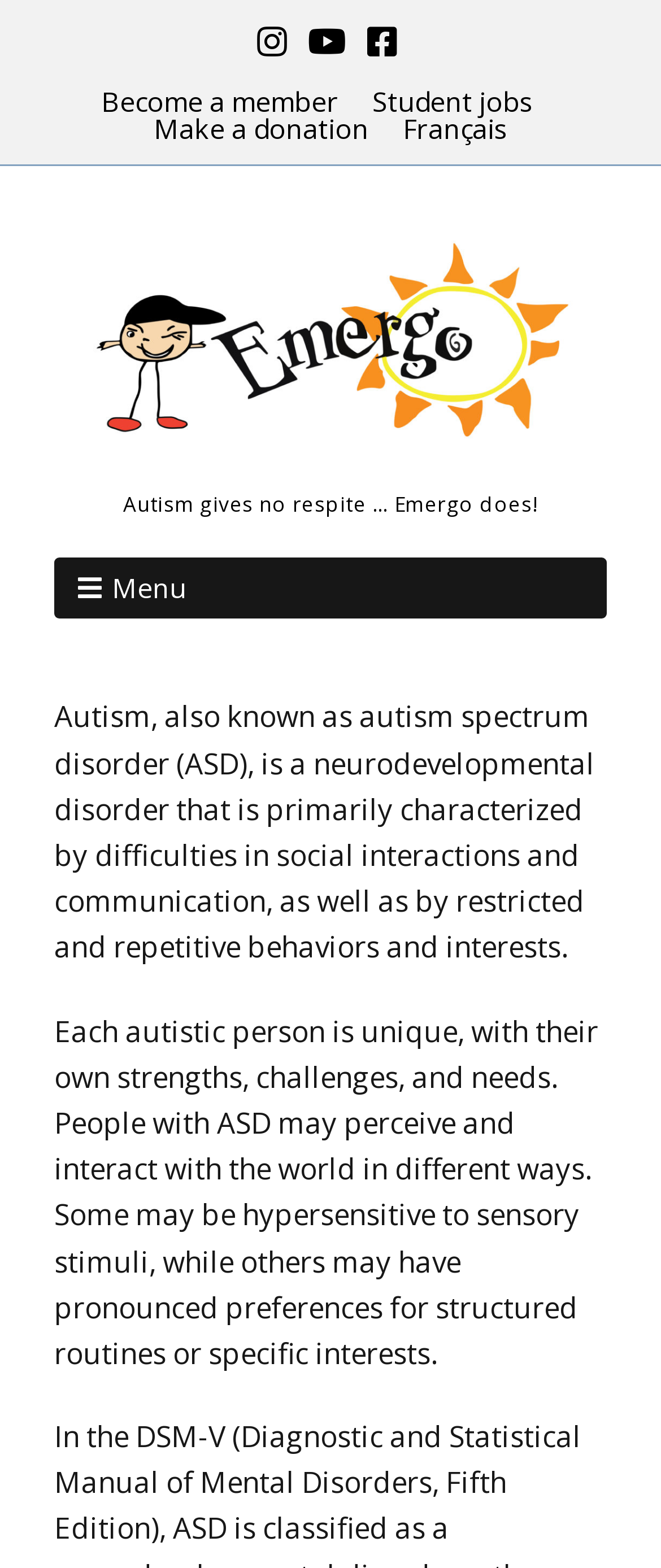How many links are there in the top section?
Using the image as a reference, answer the question with a short word or phrase.

4